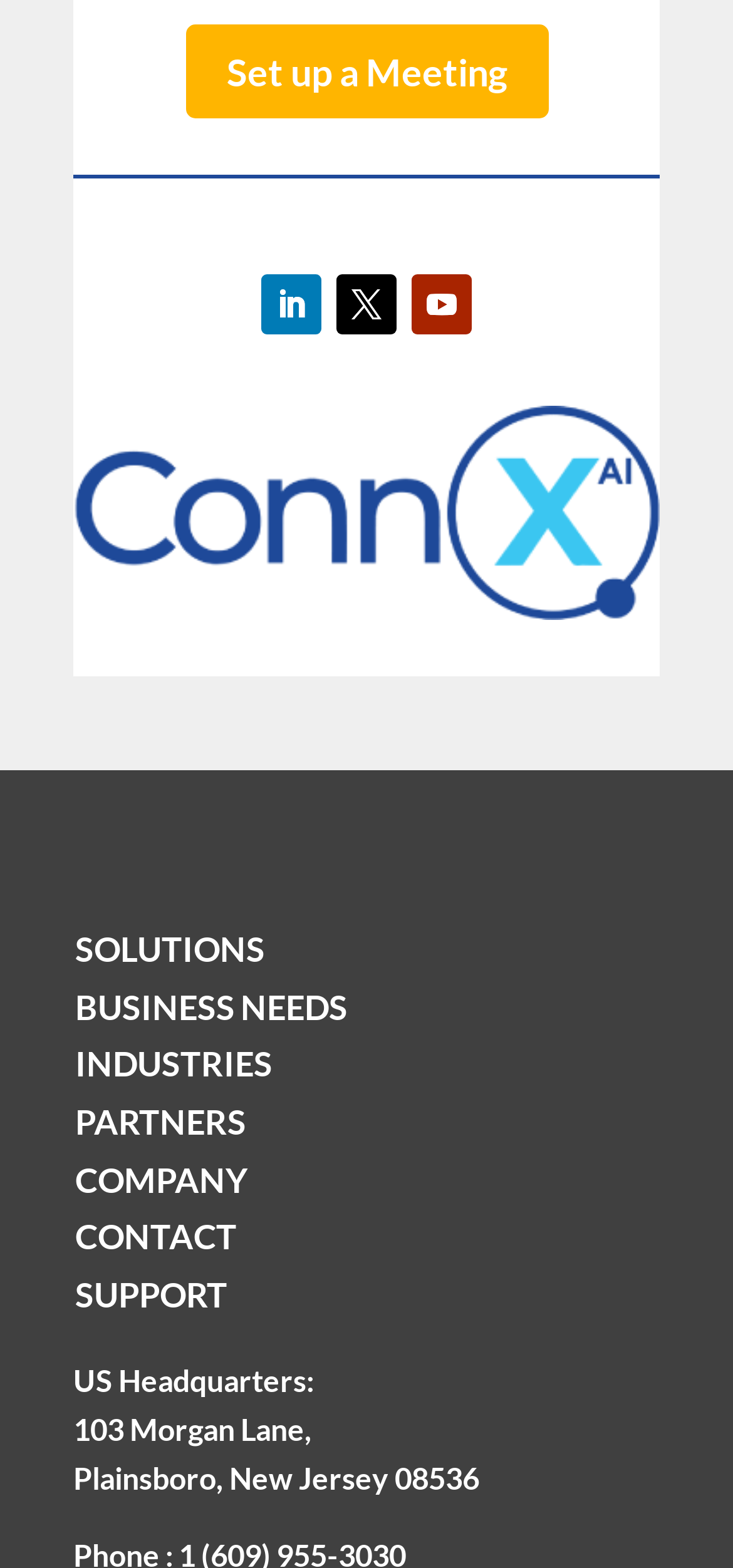Using the description: "Set up a Meeting", determine the UI element's bounding box coordinates. Ensure the coordinates are in the format of four float numbers between 0 and 1, i.e., [left, top, right, bottom].

[0.253, 0.016, 0.747, 0.076]